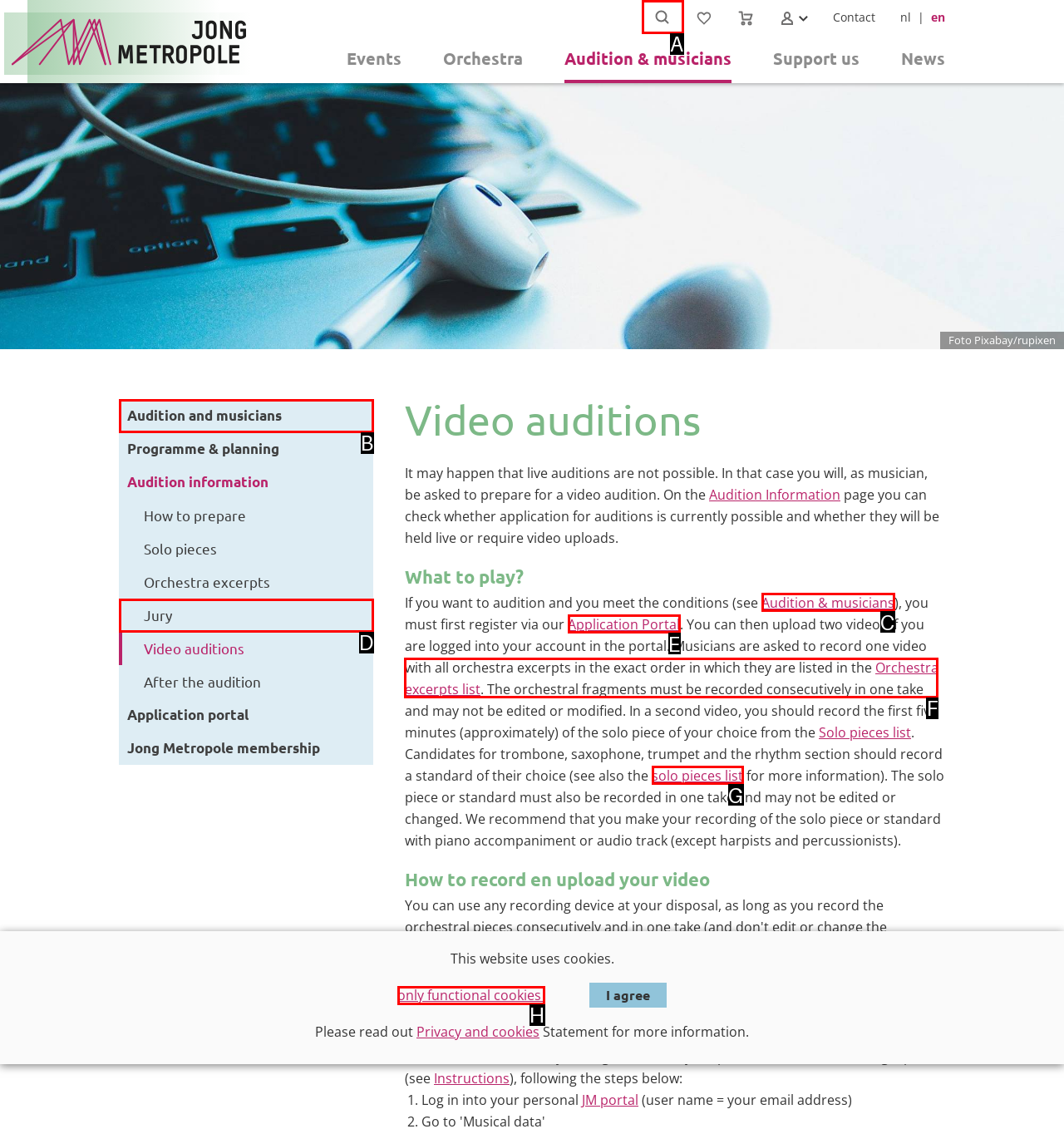Out of the given choices, which letter corresponds to the UI element required to View the 'Orchestra excerpts list'? Answer with the letter.

F